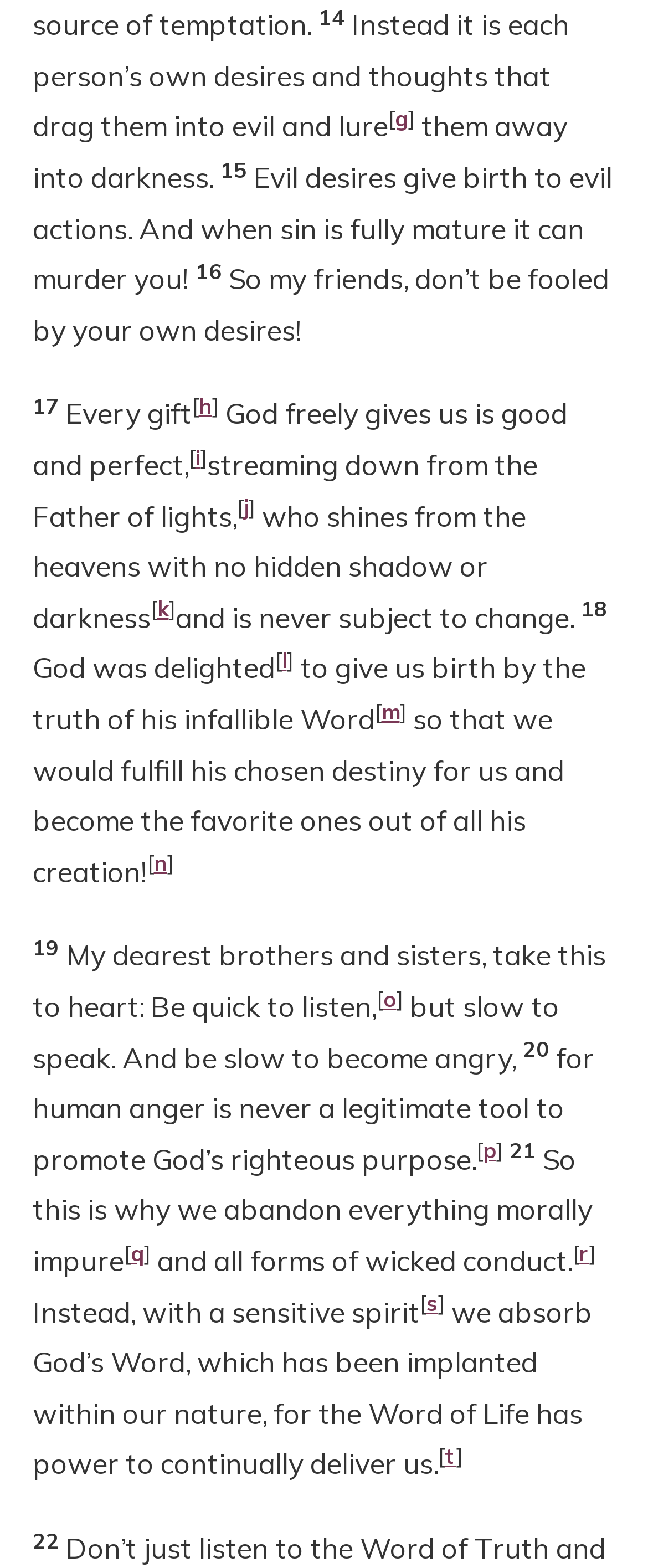What is the last sentence of the text on this webpage?
Look at the image and respond with a one-word or short phrase answer.

for the Word of Life has power to continually deliver us.